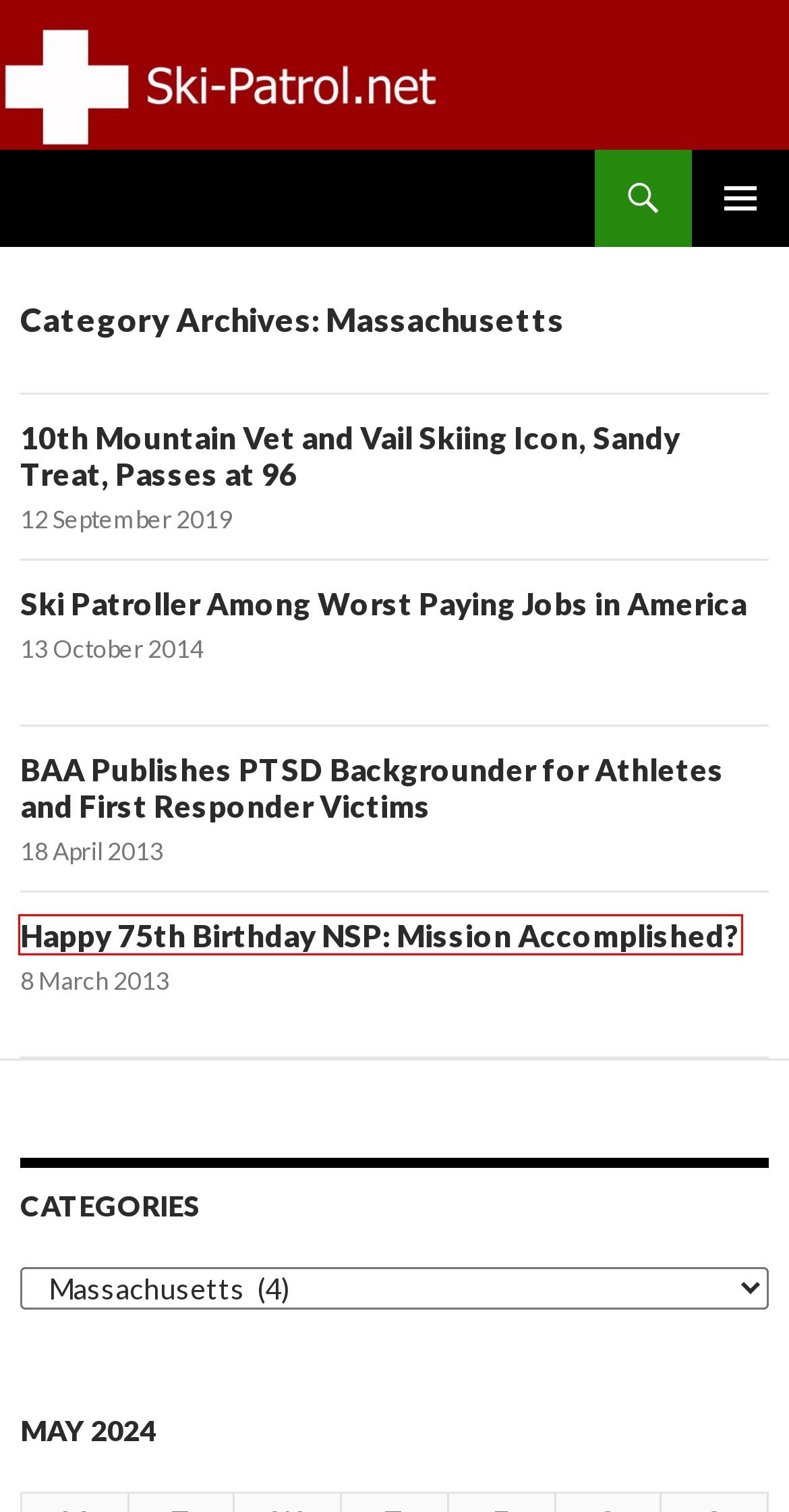Given a screenshot of a webpage with a red bounding box around a UI element, please identify the most appropriate webpage description that matches the new webpage after you click on the element. Here are the candidates:
A. Ski Patroller Among Worst Paying Jobs in America | SKI-PATROL.NET
B. Home - Australian Ski Patrol Association
C. Hoodoo Ski Area | SKI-PATROL.NET
D. 10th Mountain Vet and Vail Skiing Icon, Sandy Treat, Passes at 96 | SKI-PATROL.NET
E. SKI-PATROL.NET | Ski Patrol, National Ski Patrol, Canadian Ski Patrol, Ski Patroller
F. BAA Publishes PTSD Backgrounder for Athletes and First Responder Victims  | SKI-PATROL.NET
G. Happy 75th Birthday NSP: Mission Accomplished? | SKI-PATROL.NET
H. California | SKI-PATROL.NET

G